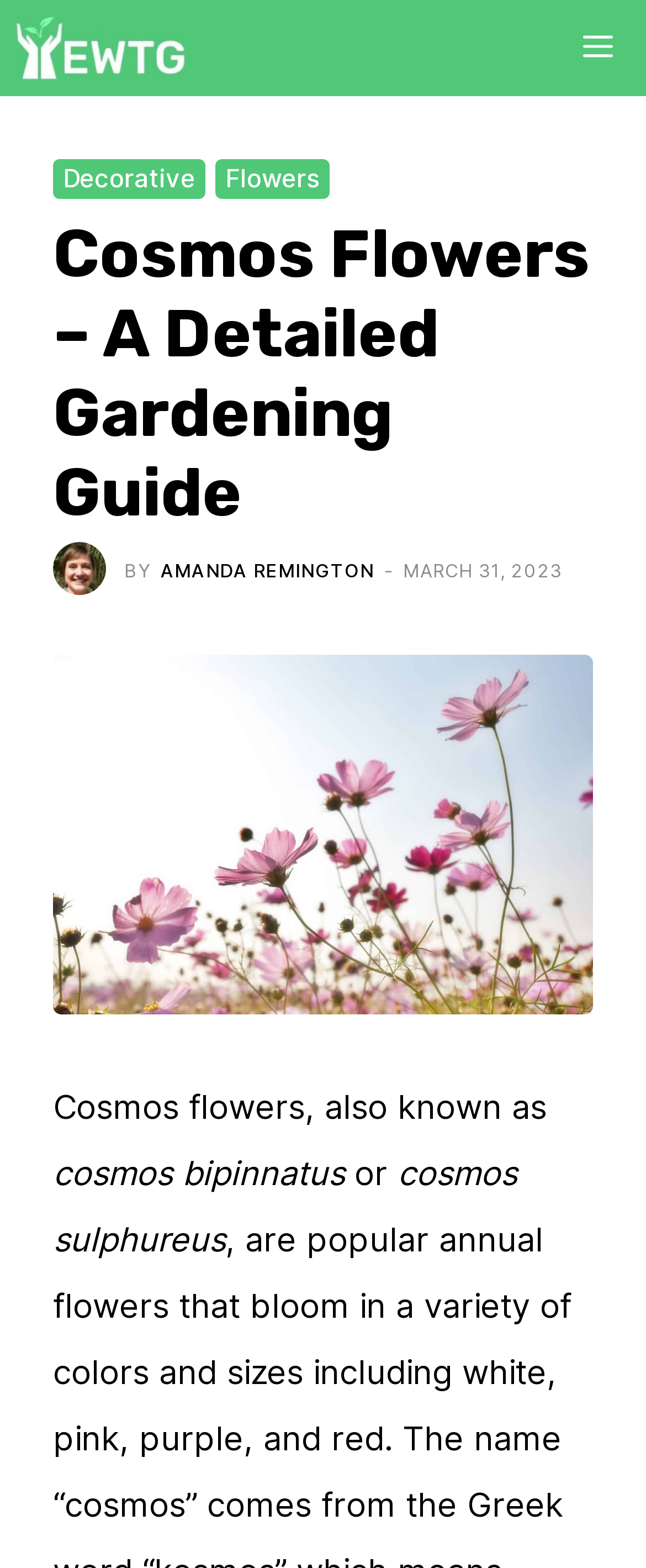What is the name of the website?
Answer the question in as much detail as possible.

I determined the website's name by looking at the link with the text 'Easy Way To Garden' at the top of the page.